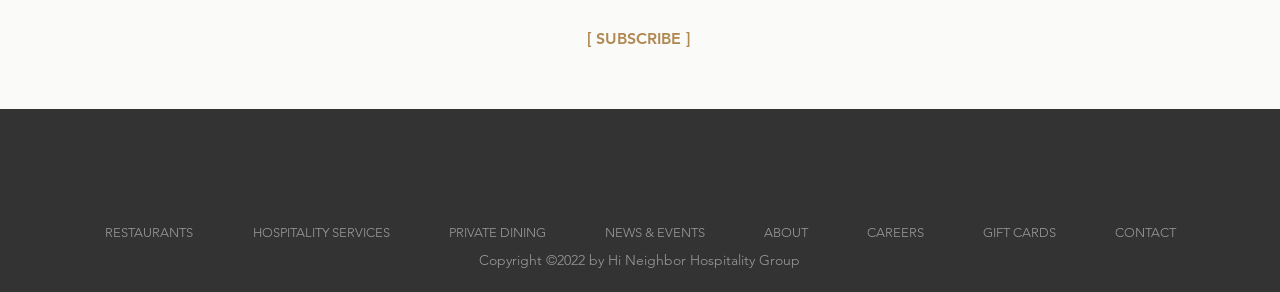Answer the question using only one word or a concise phrase: What is the position of the 'CONTACT' button?

Bottom right